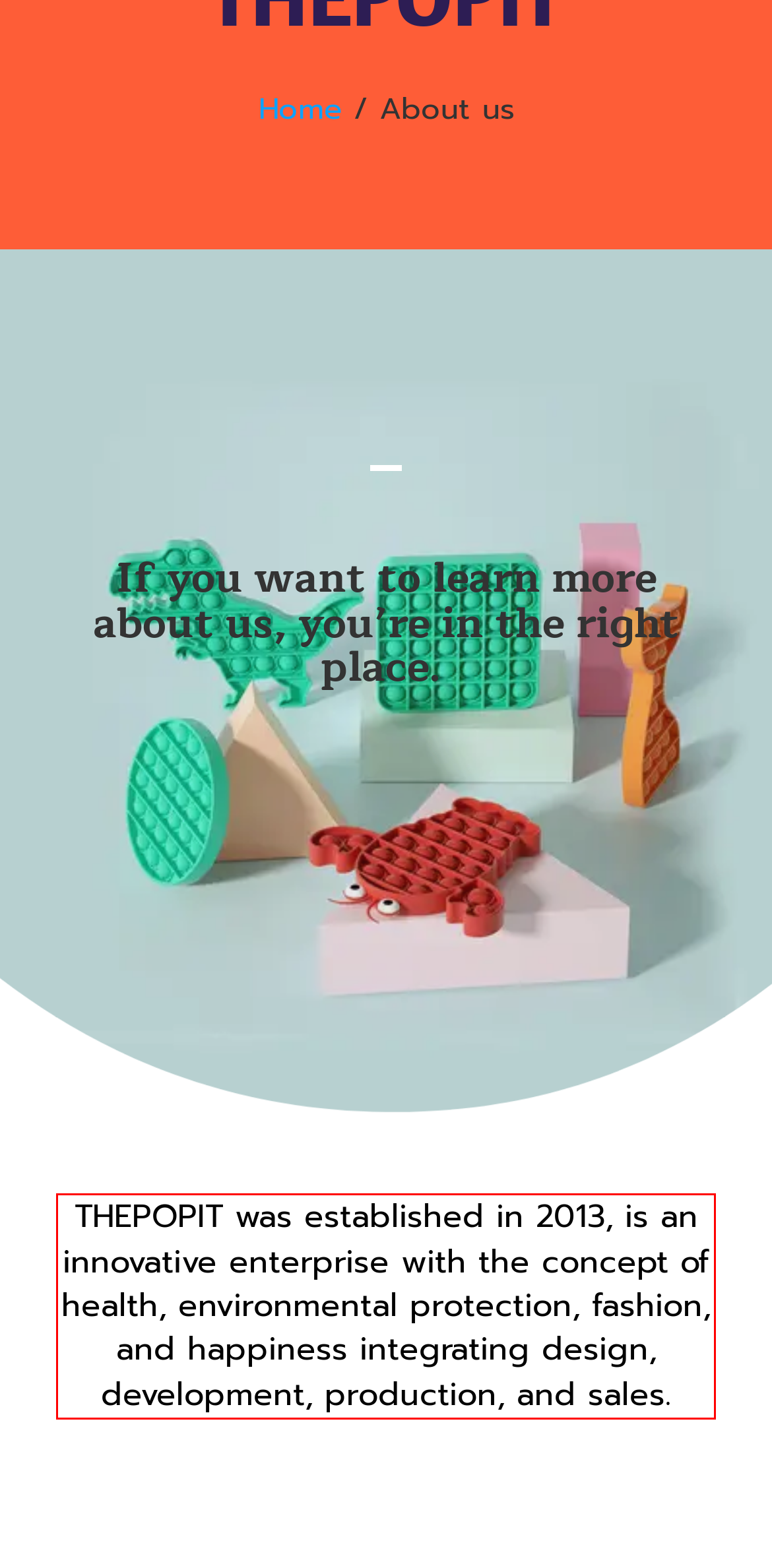Observe the screenshot of the webpage, locate the red bounding box, and extract the text content within it.

THEPOPIT was established in 2013, is an innovative enterprise with the concept of health, environmental protection, fashion, and happiness integrating design, development, production, and sales.